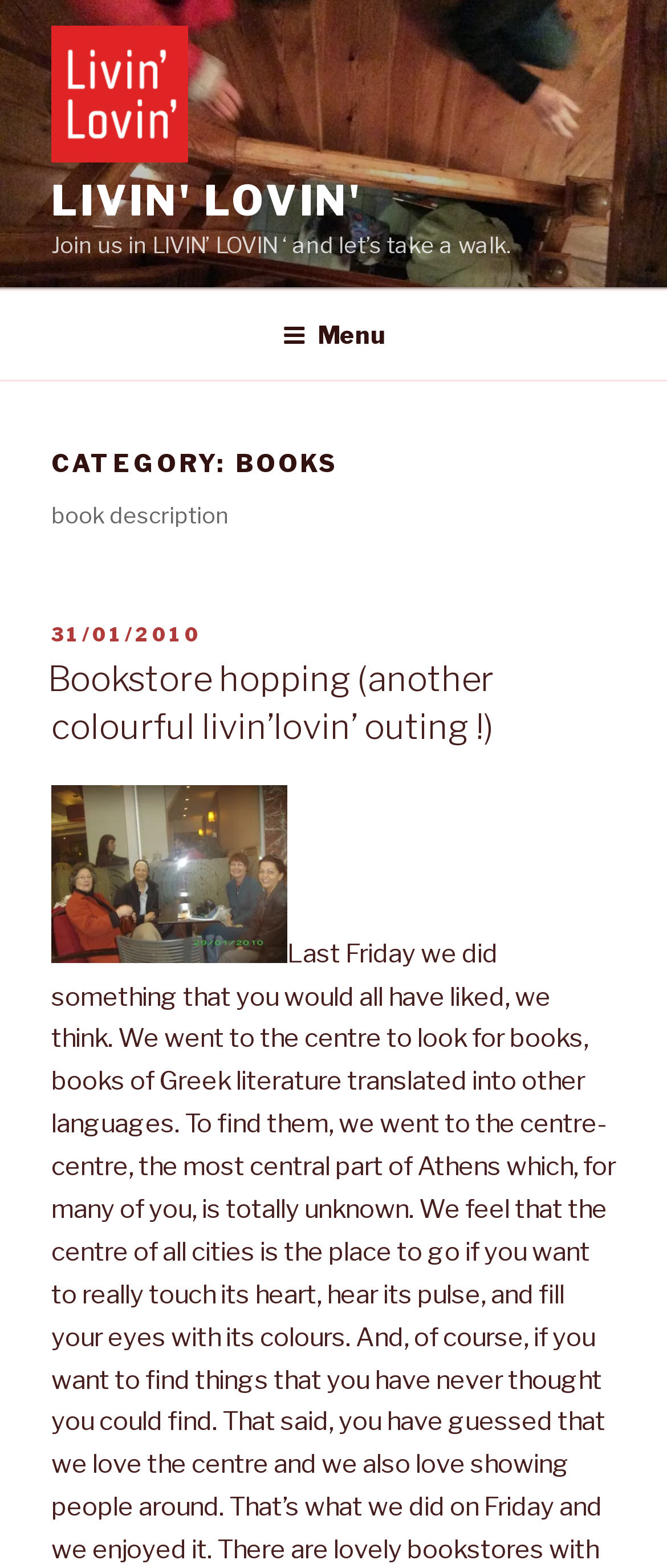Can you give a detailed response to the following question using the information from the image? What is the website name?

I determined the website name by looking at the link element 'Livin' Lovin'' which is located at [0.077, 0.016, 0.321, 0.112] and has the text content 'Livin' Lovin''.